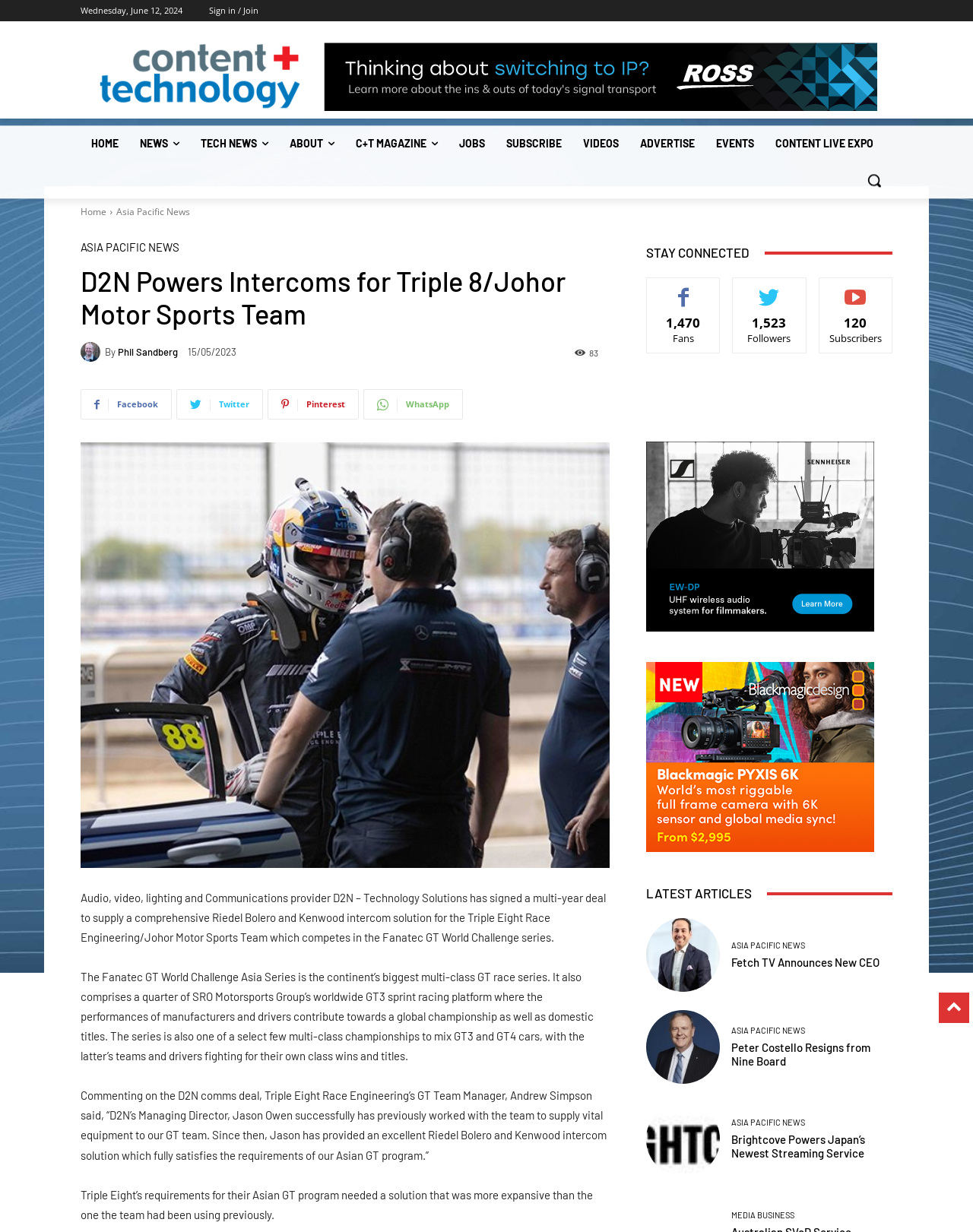Highlight the bounding box coordinates of the element that should be clicked to carry out the following instruction: "Follow on Facebook". The coordinates must be given as four float numbers ranging from 0 to 1, i.e., [left, top, right, bottom].

[0.083, 0.316, 0.177, 0.341]